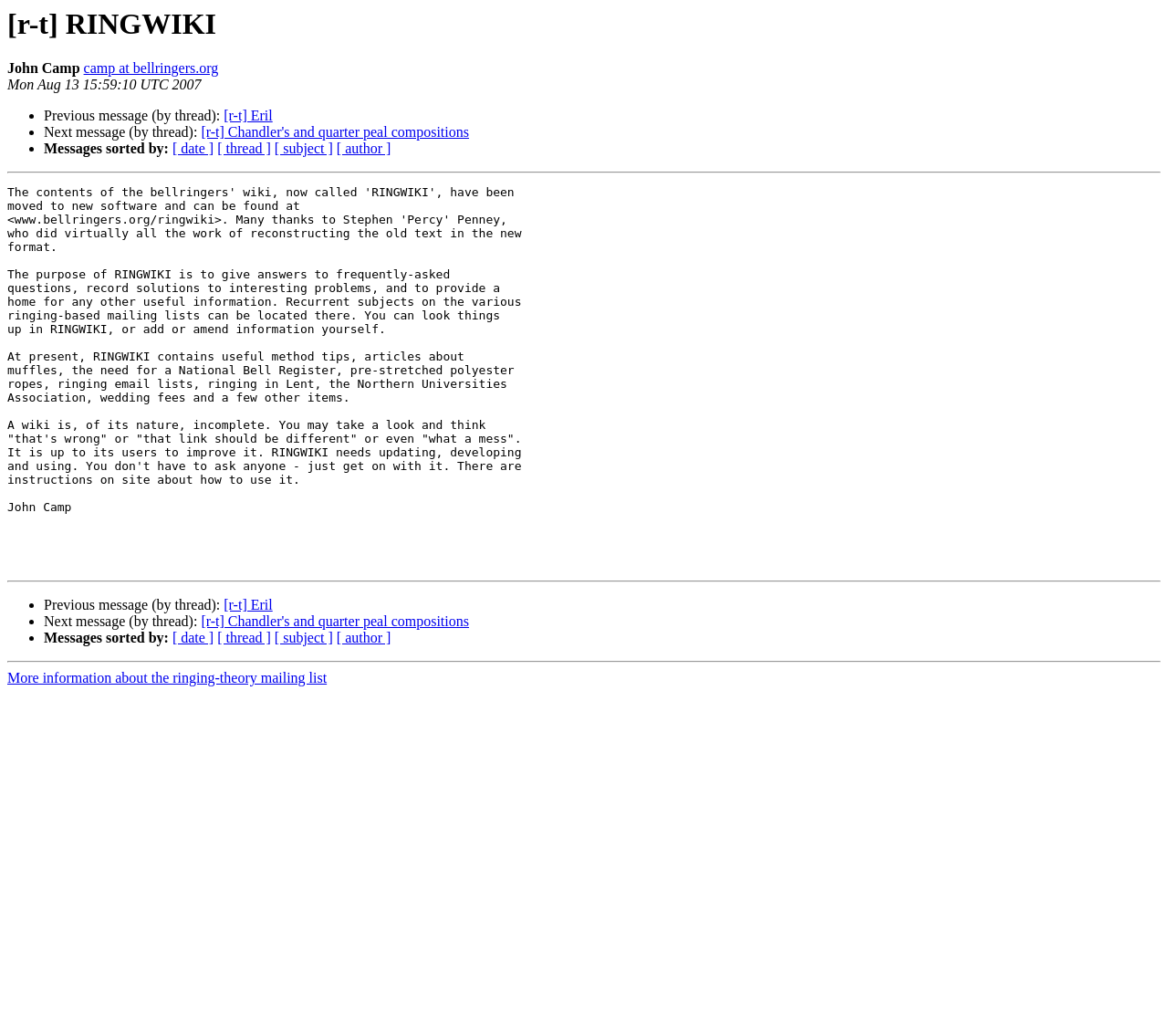Find and specify the bounding box coordinates that correspond to the clickable region for the instruction: "Get more information about the ringing-theory mailing list".

[0.006, 0.647, 0.28, 0.662]